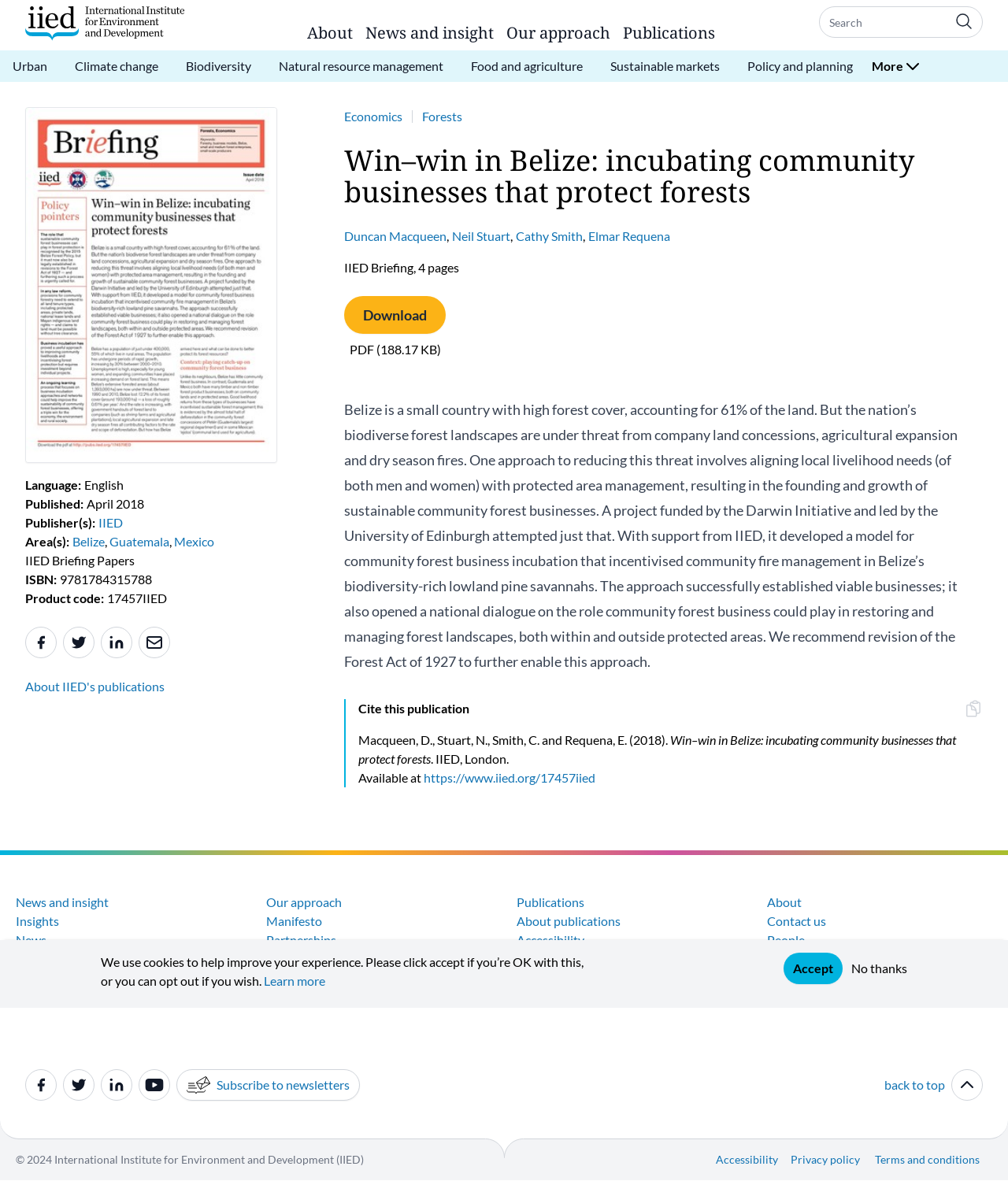What is the language of the publication?
Please answer using one word or phrase, based on the screenshot.

English